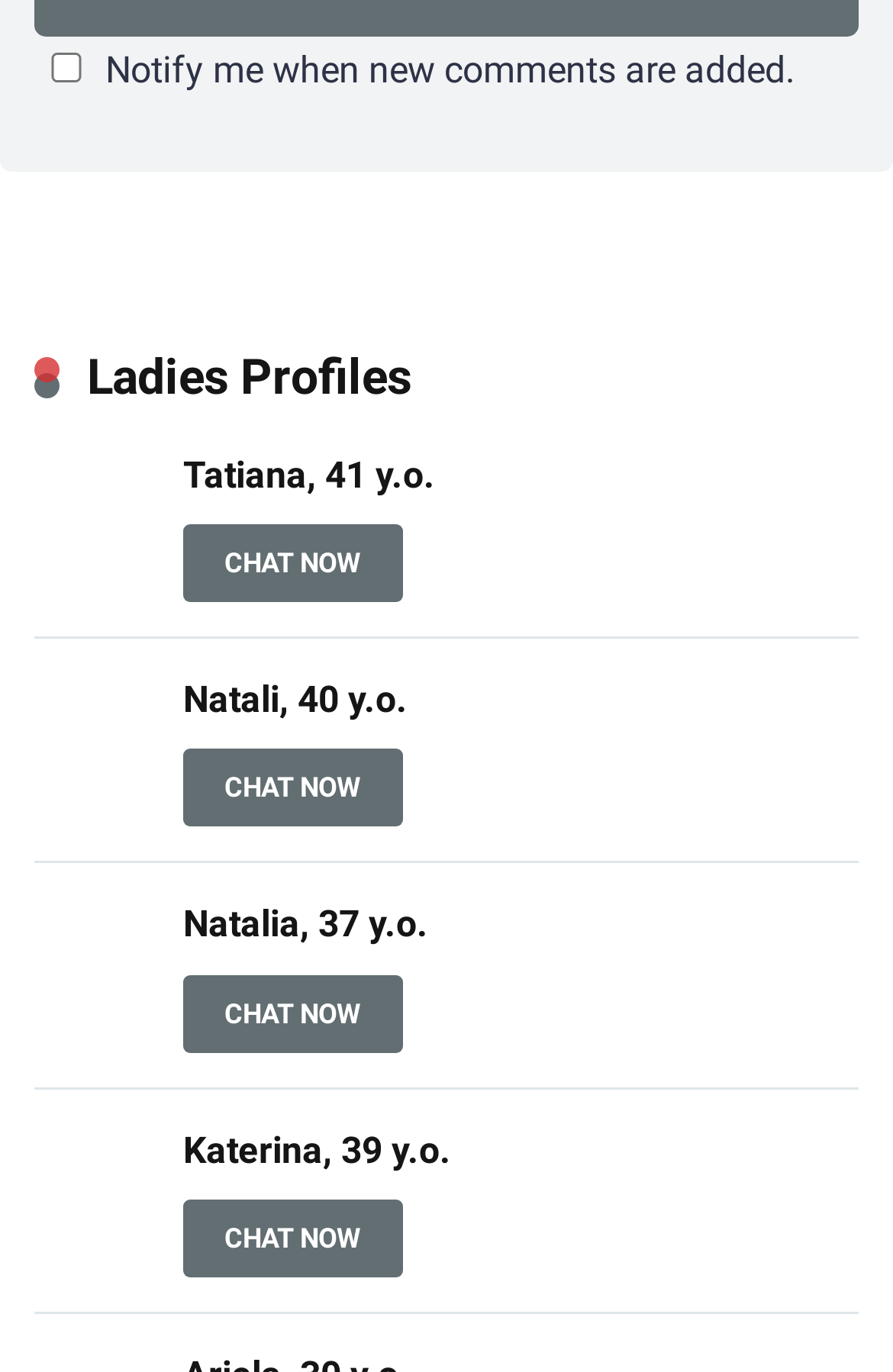Find the bounding box coordinates of the element to click in order to complete the given instruction: "Check the checkbox for comment notifications."

[0.049, 0.038, 0.1, 0.059]